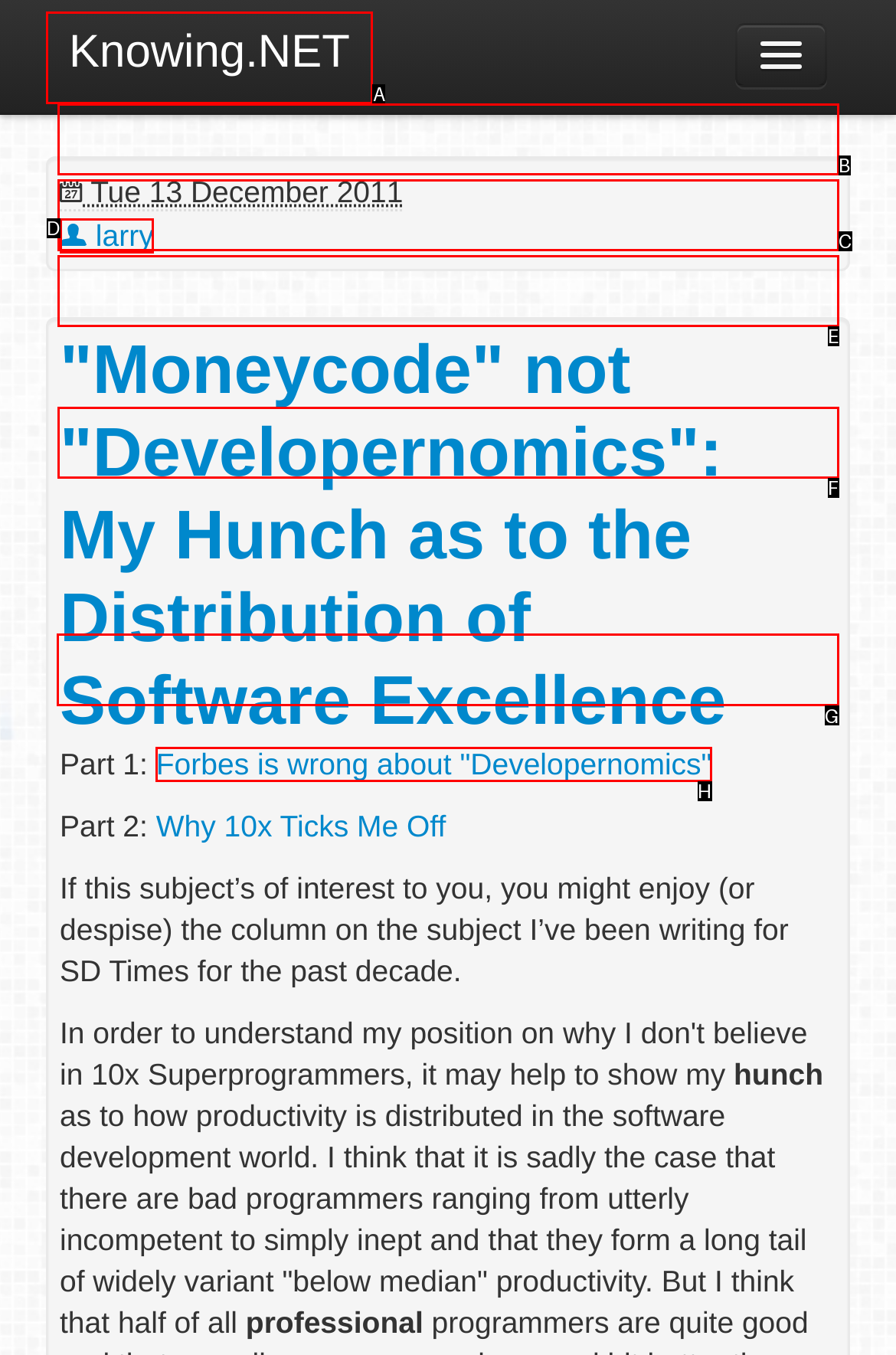Select the letter of the option that should be clicked to achieve the specified task: View Archives. Respond with just the letter.

G